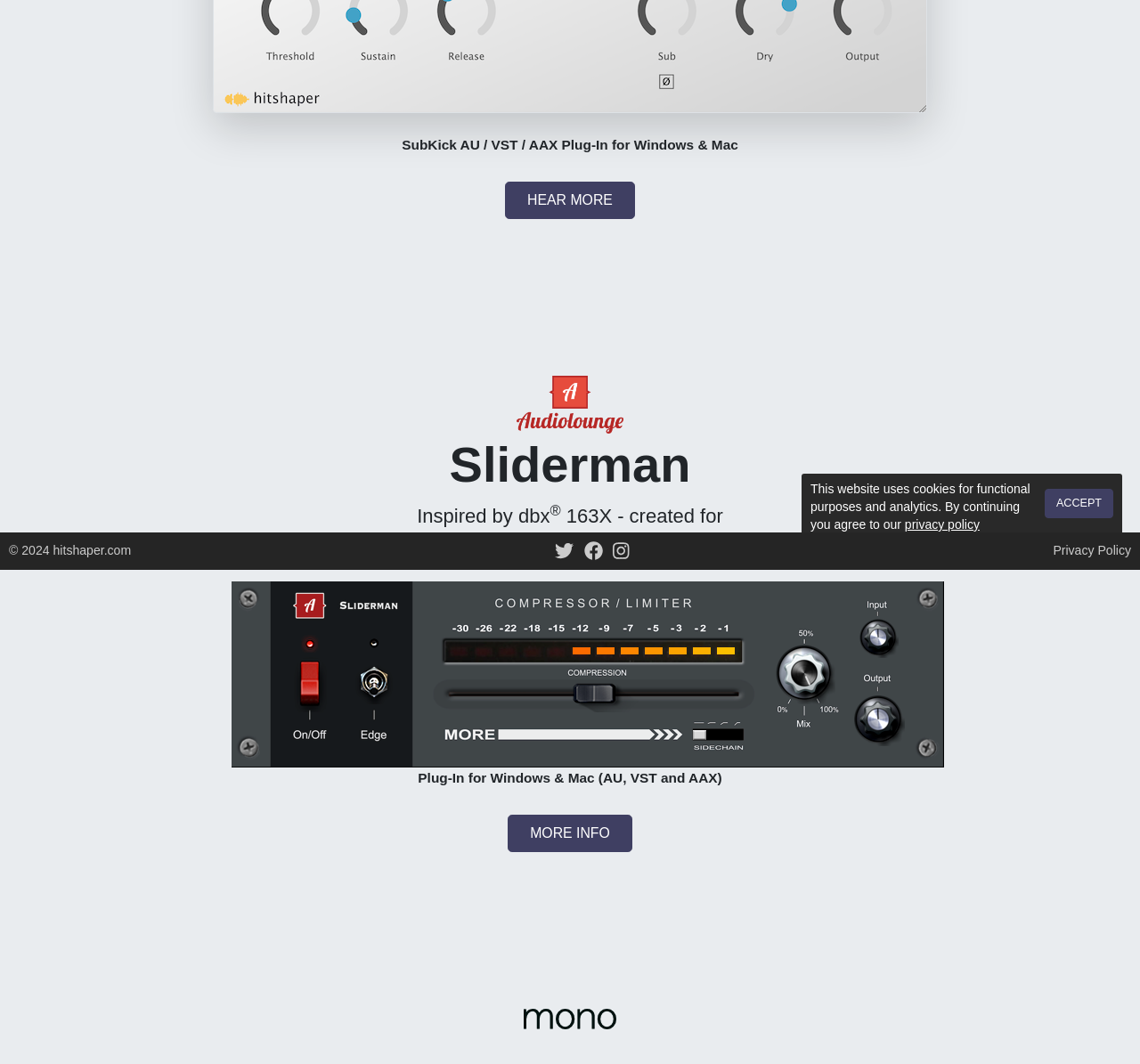Based on the element description Accept, identify the bounding box of the UI element in the given webpage screenshot. The coordinates should be in the format (top-left x, top-left y, bottom-right x, bottom-right y) and must be between 0 and 1.

[0.916, 0.459, 0.977, 0.487]